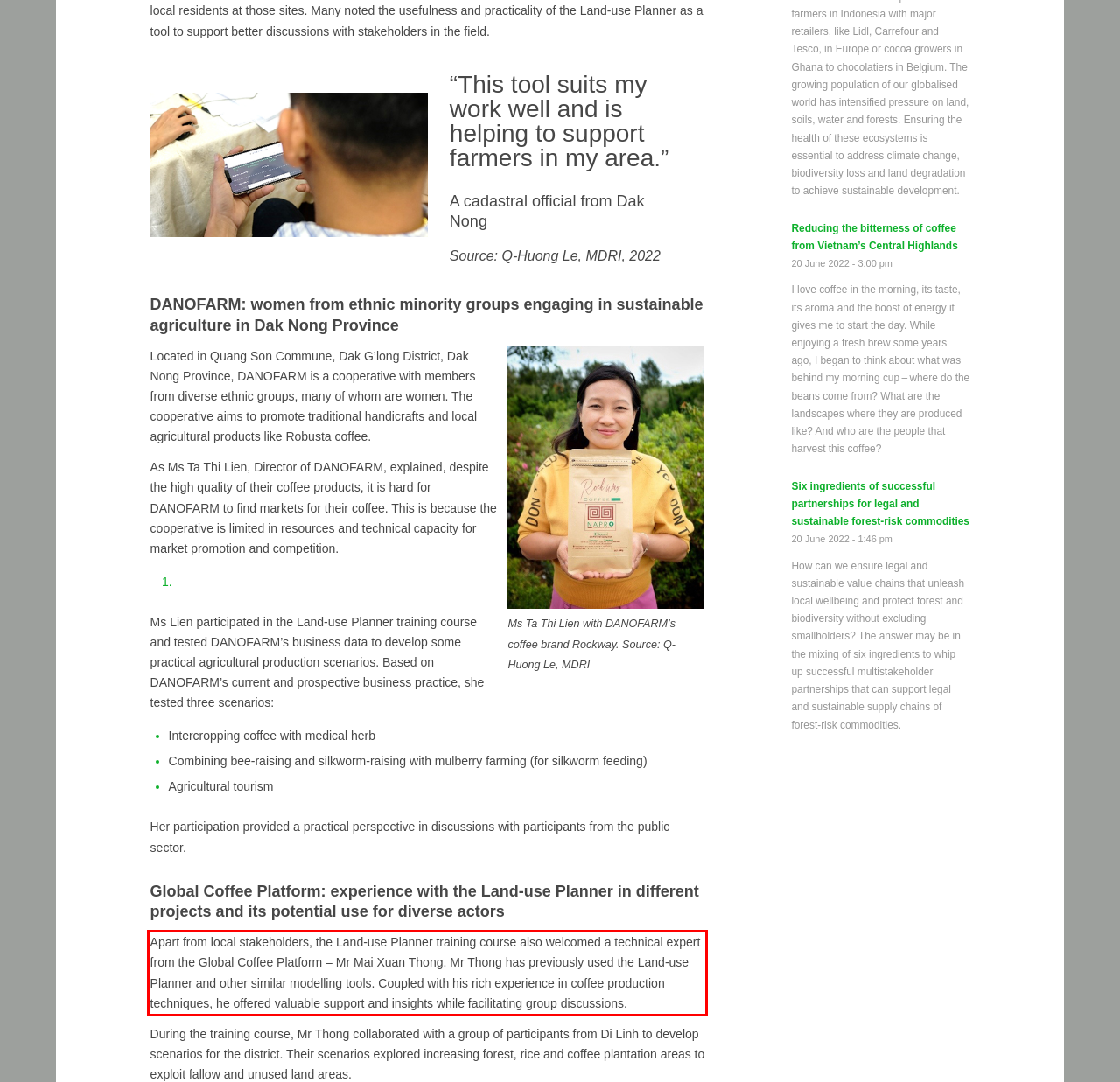You are presented with a screenshot containing a red rectangle. Extract the text found inside this red bounding box.

Apart from local stakeholders, the Land-use Planner training course also welcomed a technical expert from the Global Coffee Platform – Mr Mai Xuan Thong. Mr Thong has previously used the Land-use Planner and other similar modelling tools. Coupled with his rich experience in coffee production techniques, he offered valuable support and insights while facilitating group discussions.